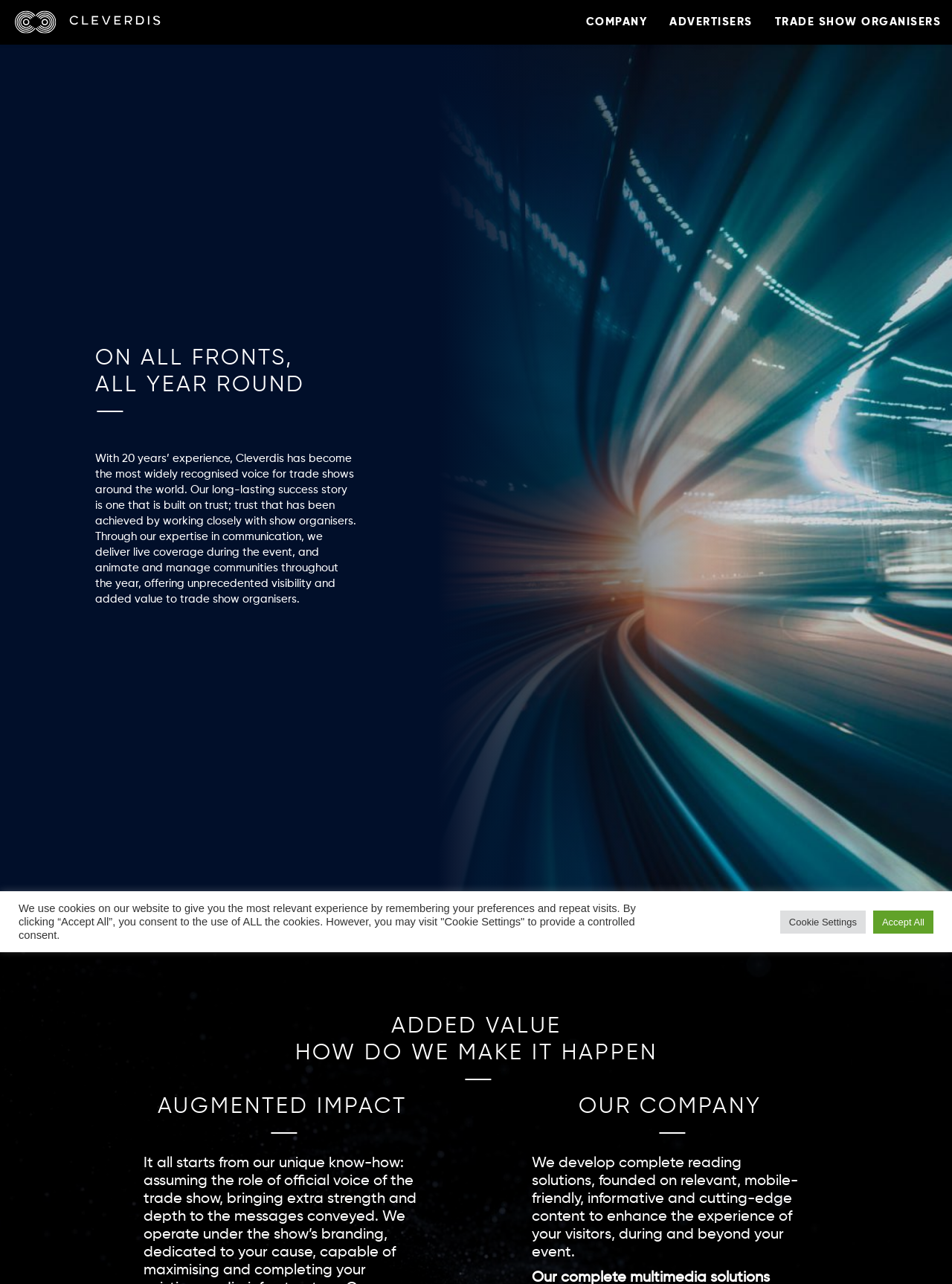Determine the bounding box coordinates of the section to be clicked to follow the instruction: "explore the team". The coordinates should be given as four float numbers between 0 and 1, formatted as [left, top, right, bottom].

[0.614, 0.071, 0.68, 0.079]